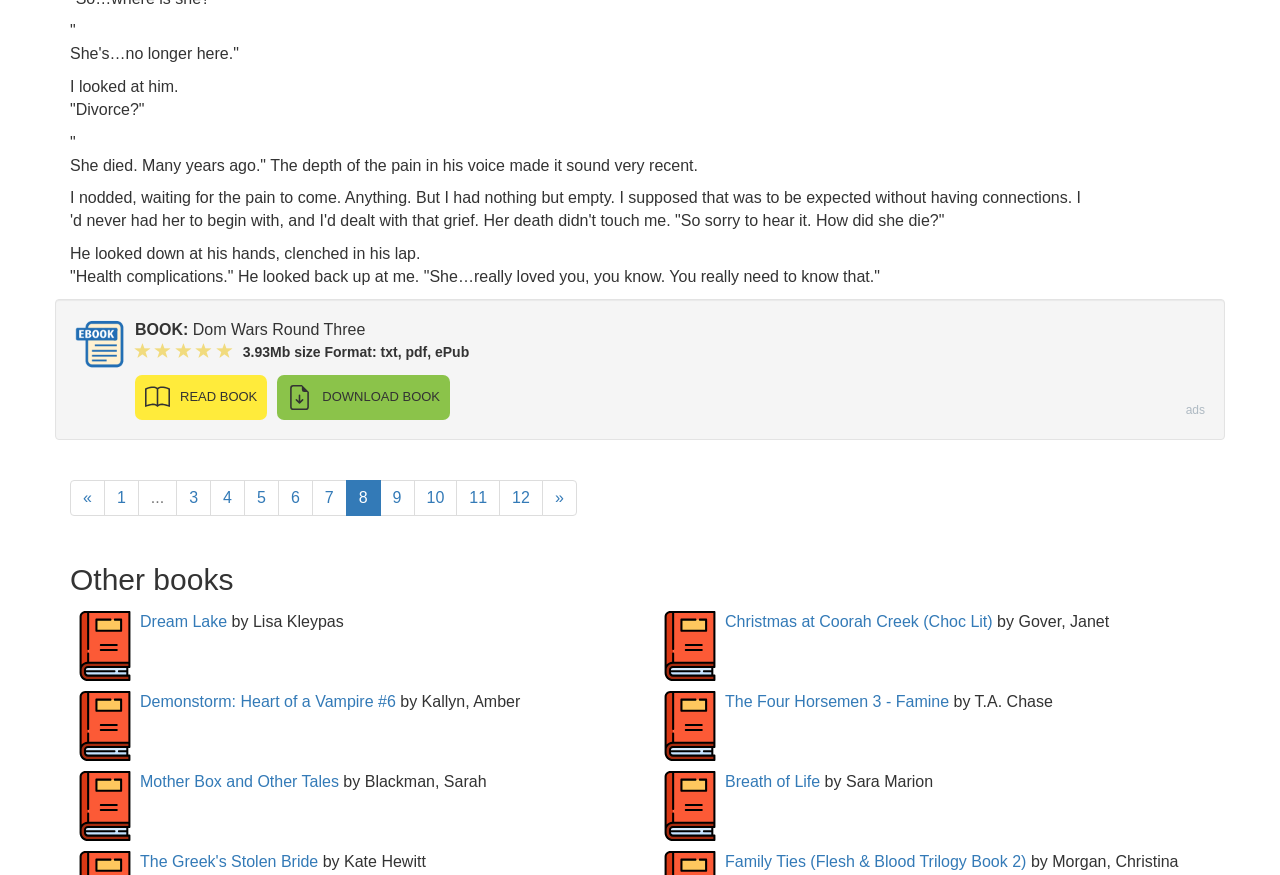Locate the bounding box coordinates of the UI element described by: "Gifts". The bounding box coordinates should consist of four float numbers between 0 and 1, i.e., [left, top, right, bottom].

None